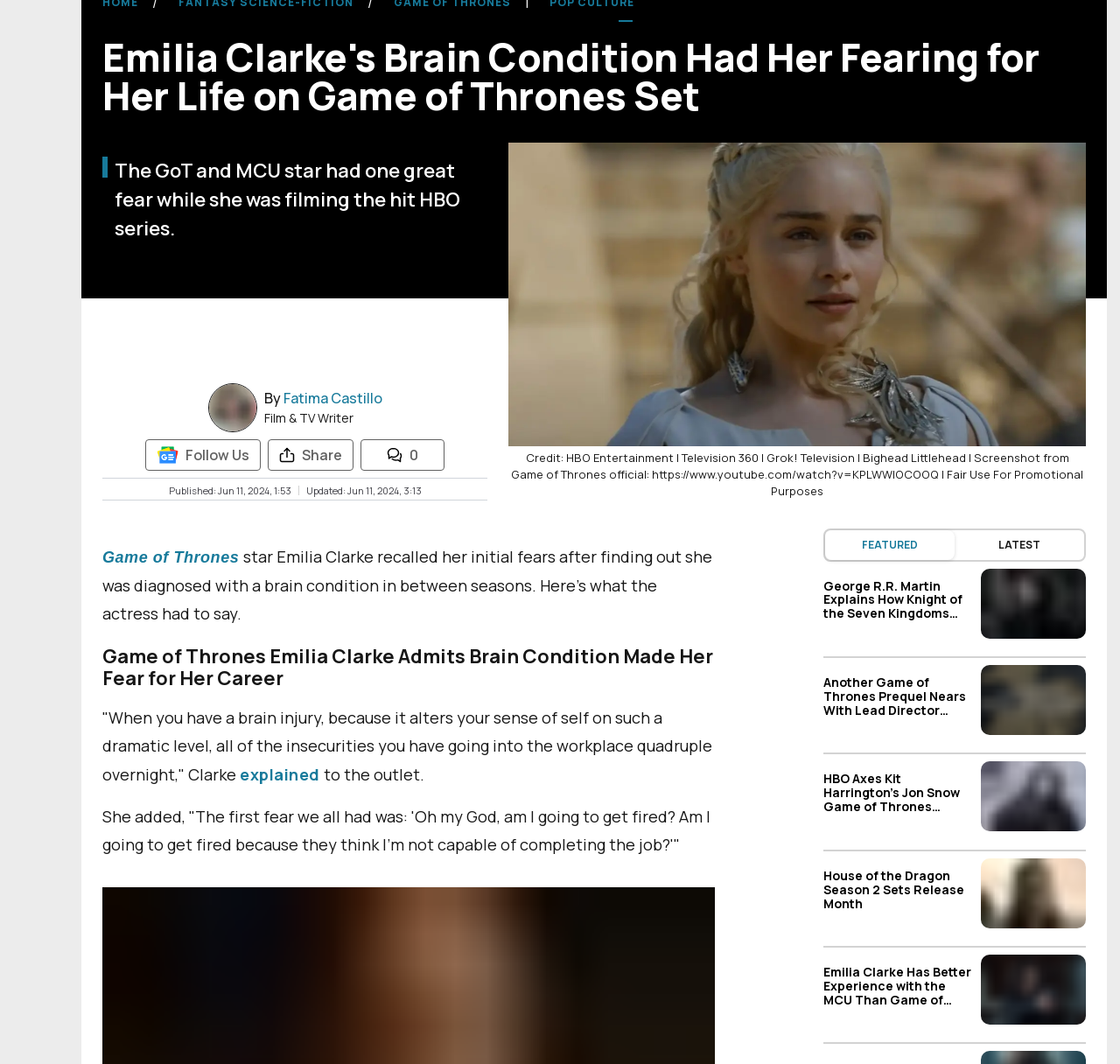Show the bounding box coordinates of the region that should be clicked to follow the instruction: "Share the article."

[0.239, 0.412, 0.316, 0.442]